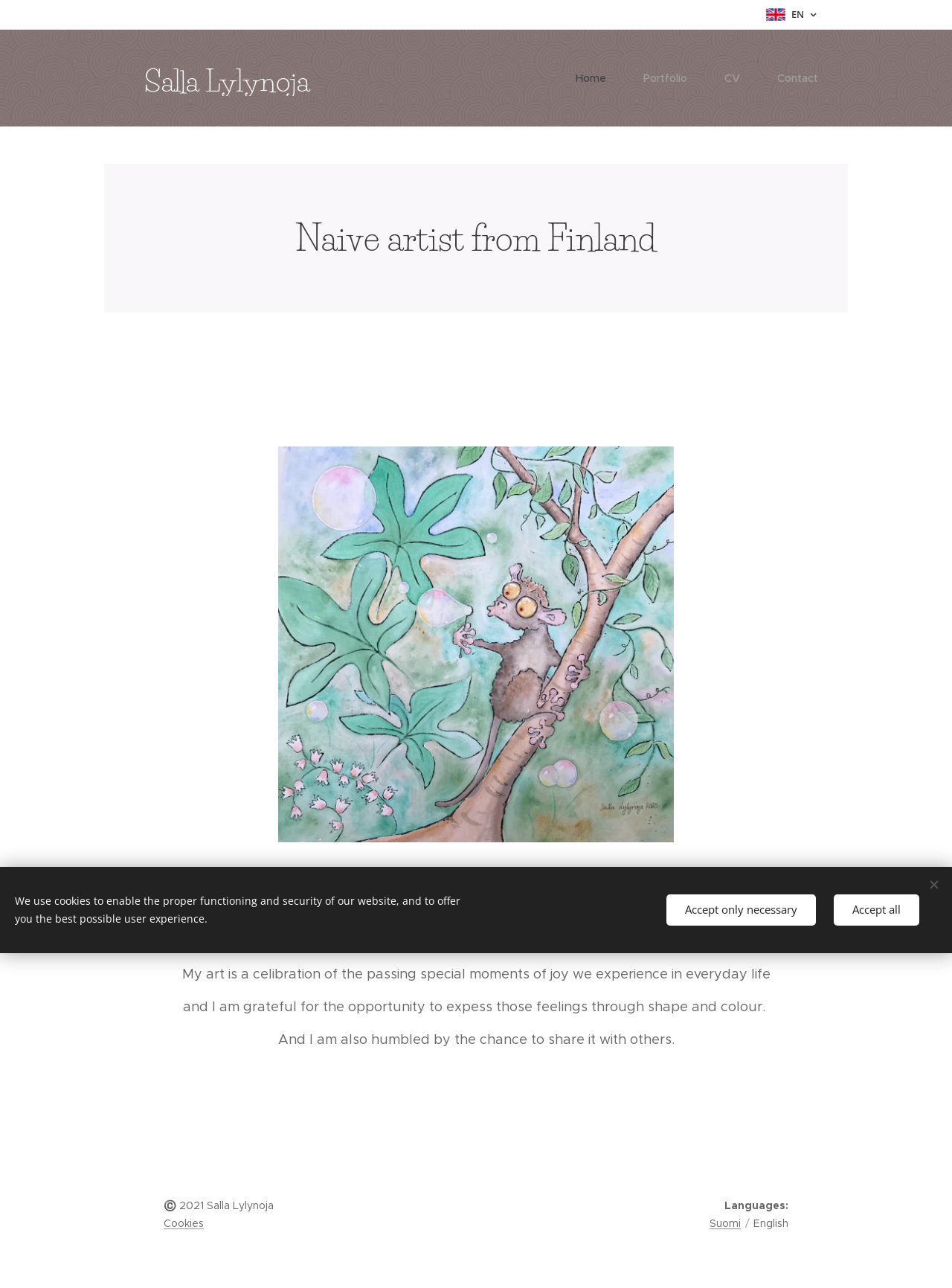What is the artist's name?
Using the image, provide a detailed and thorough answer to the question.

The answer can be inferred from the text 'Salla Lylynoja' which appears in the layout table and is likely the artist's name.